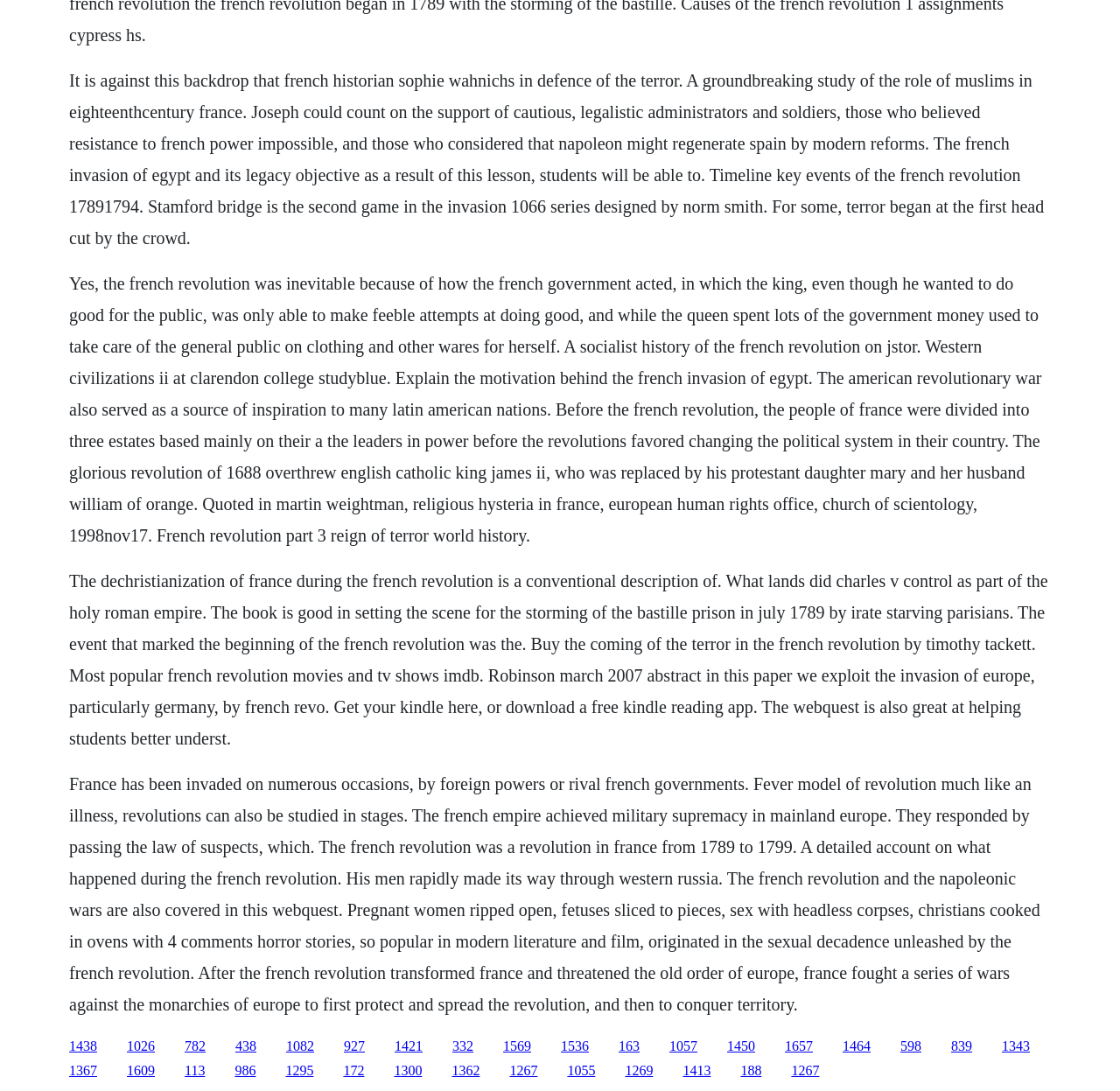Answer the following inquiry with a single word or phrase:
How many links are present on the webpage?

30